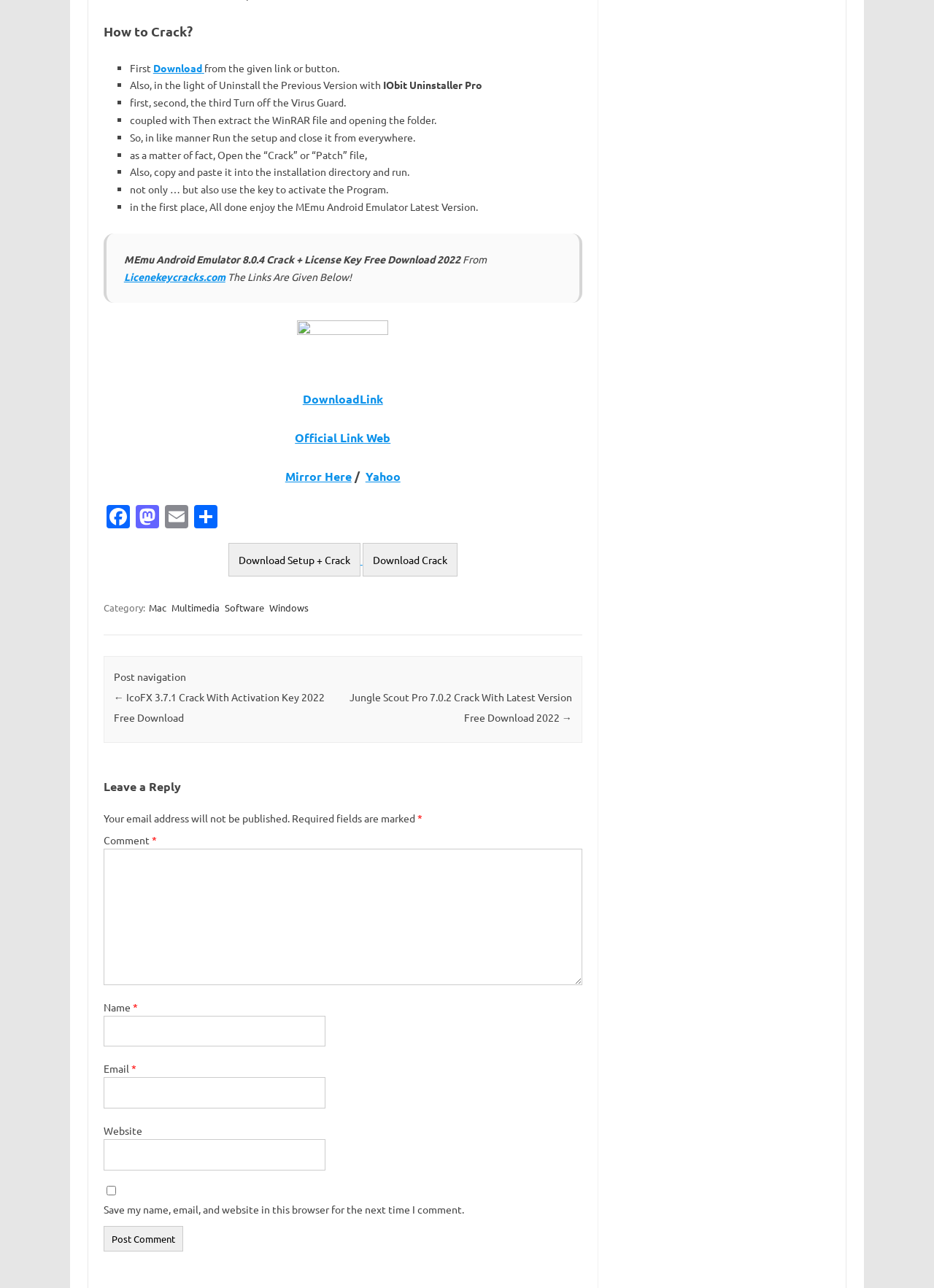What is the title of the software being cracked?
Please analyze the image and answer the question with as much detail as possible.

The title of the software being cracked is mentioned in the blockquote section, which is 'MEmu Android Emulator 8.0.4 Crack + License Key Free Download 2022'.